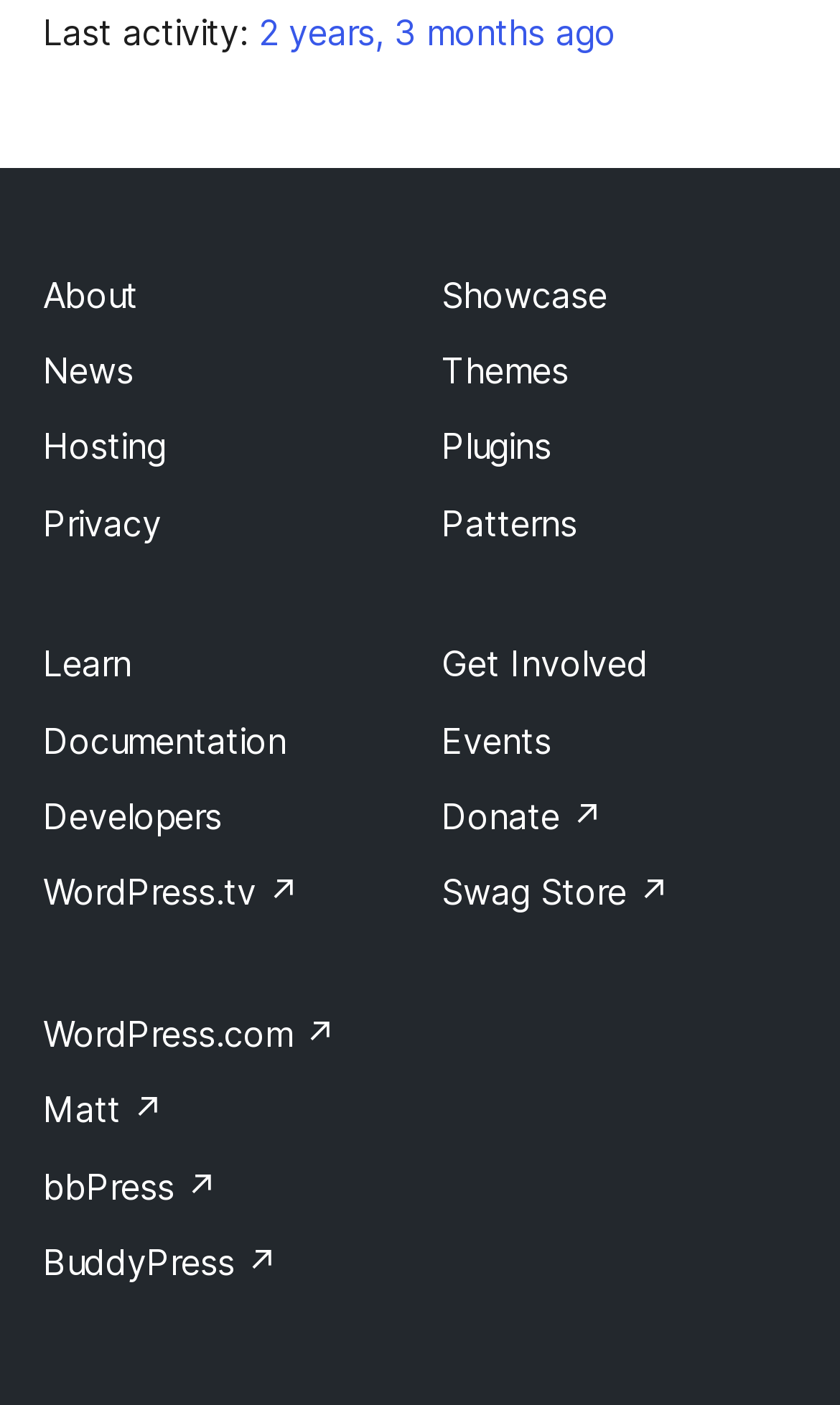Please identify the bounding box coordinates of the area that needs to be clicked to fulfill the following instruction: "Click on the SecurityBrief New Zealand logo."

None